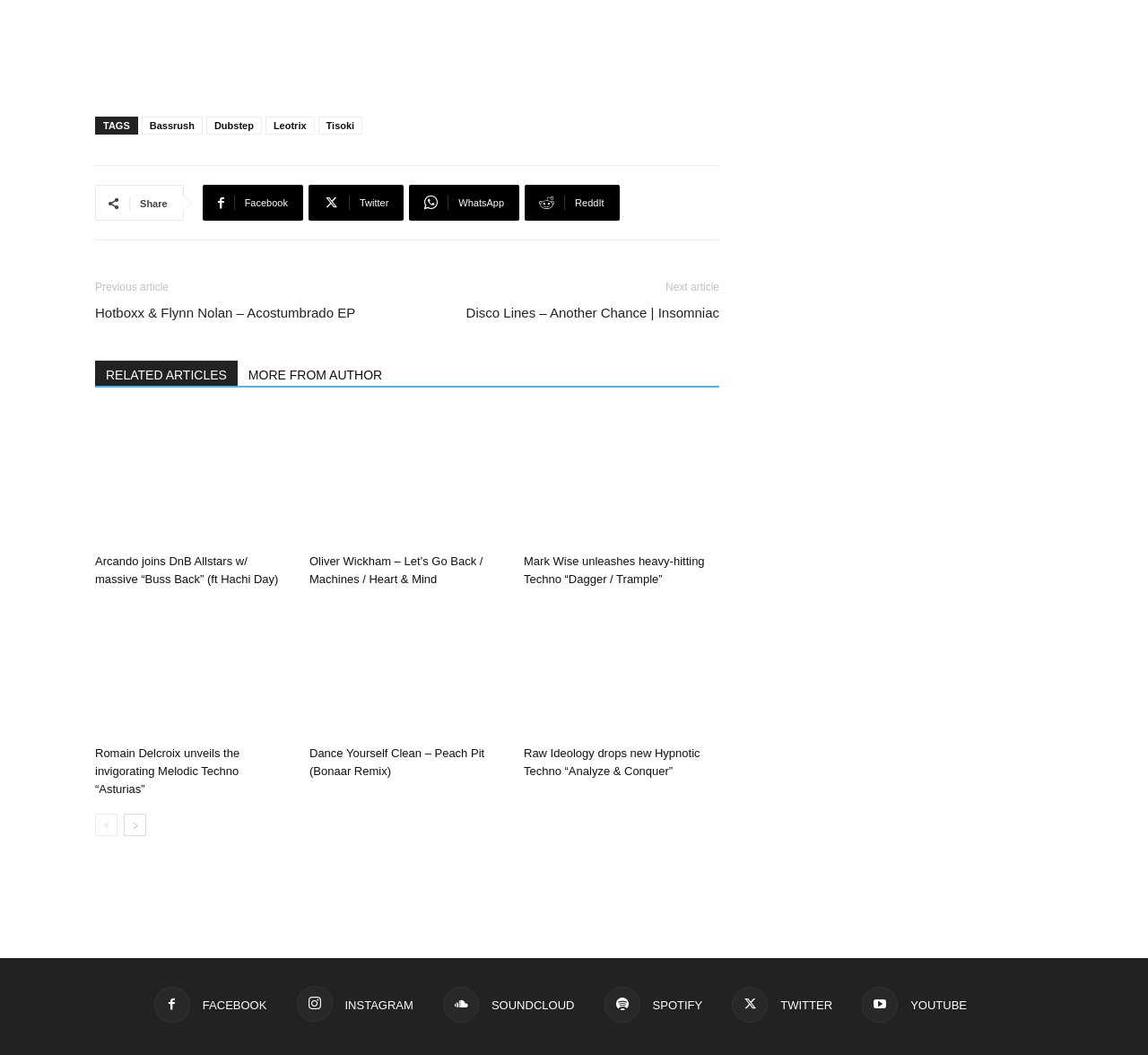Find the bounding box coordinates of the element you need to click on to perform this action: 'Follow on Twitter'. The coordinates should be represented by four float values between 0 and 1, in the format [left, top, right, bottom].

[0.638, 0.936, 0.725, 0.97]